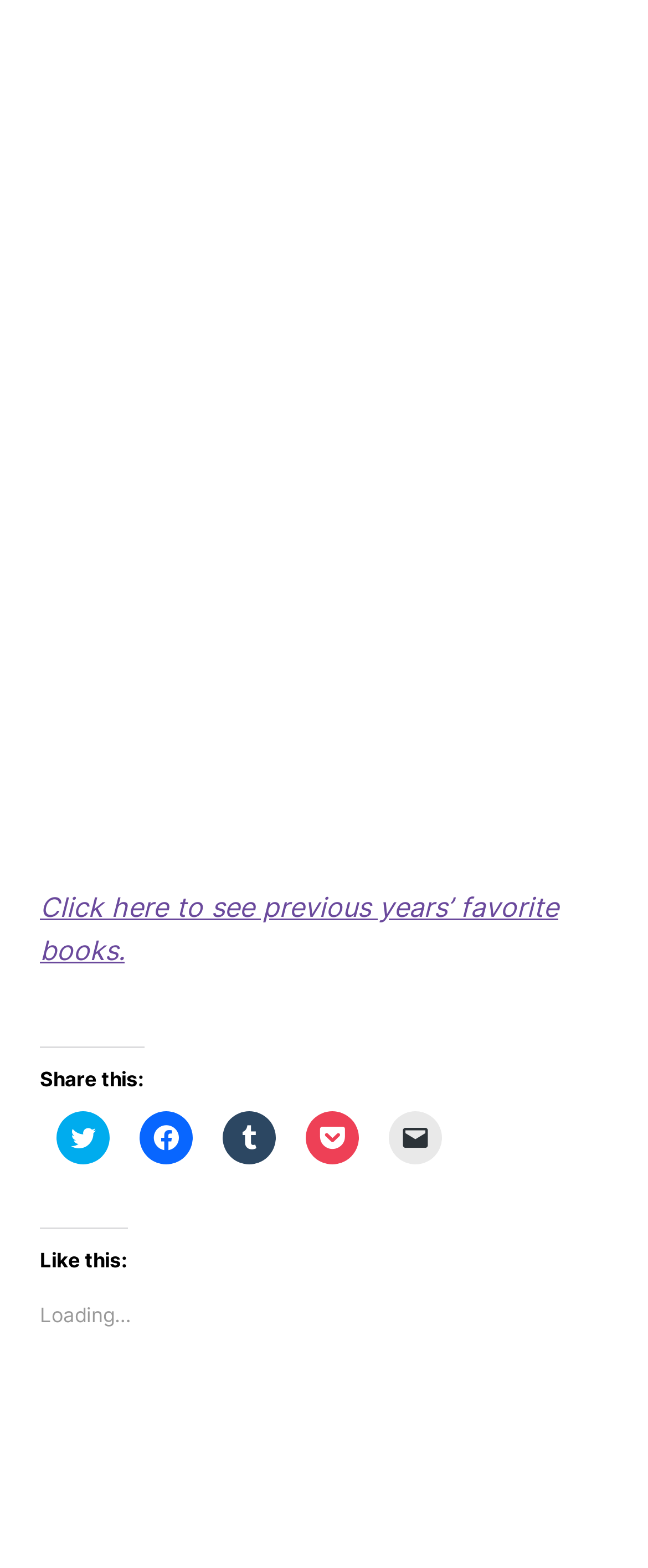Examine the image carefully and respond to the question with a detailed answer: 
What is the text of the link above the 'Share this:' heading?

The link above the 'Share this:' heading has the text 'Click here to see previous years’ favorite books.', suggesting it leads to a page with favorite books from previous years.